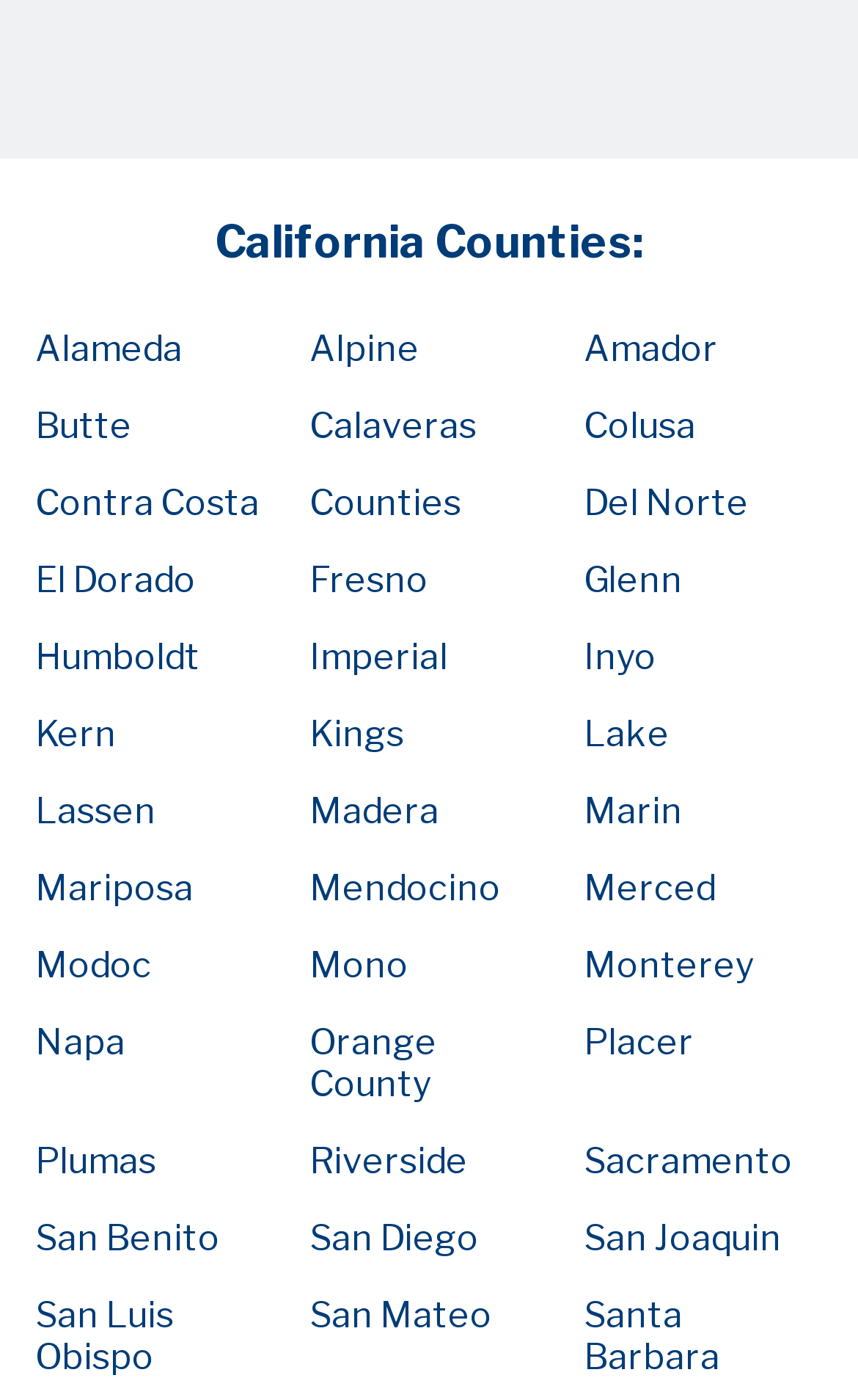Please identify the bounding box coordinates of the element on the webpage that should be clicked to follow this instruction: "Visit the page of Lake county". The bounding box coordinates should be given as four float numbers between 0 and 1, formatted as [left, top, right, bottom].

[0.68, 0.51, 0.78, 0.54]